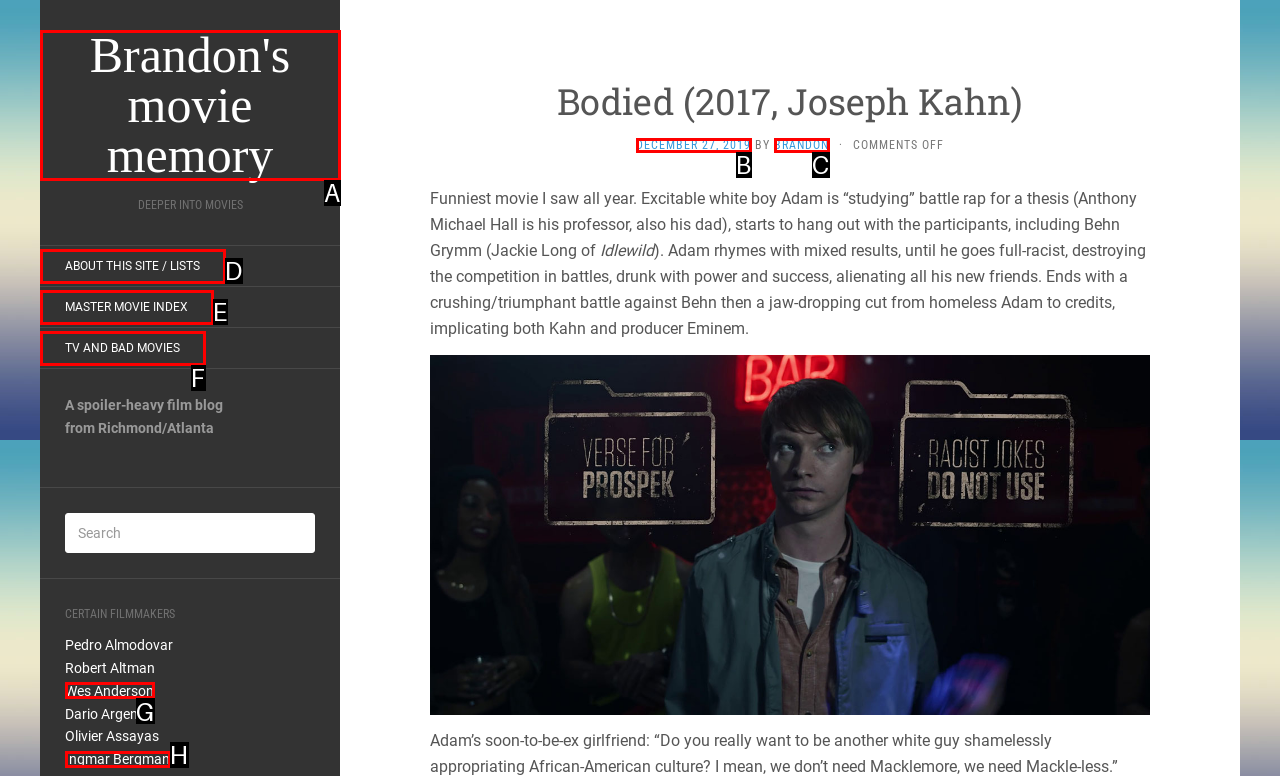From the choices provided, which HTML element best fits the description: Ingmar Bergman? Answer with the appropriate letter.

H